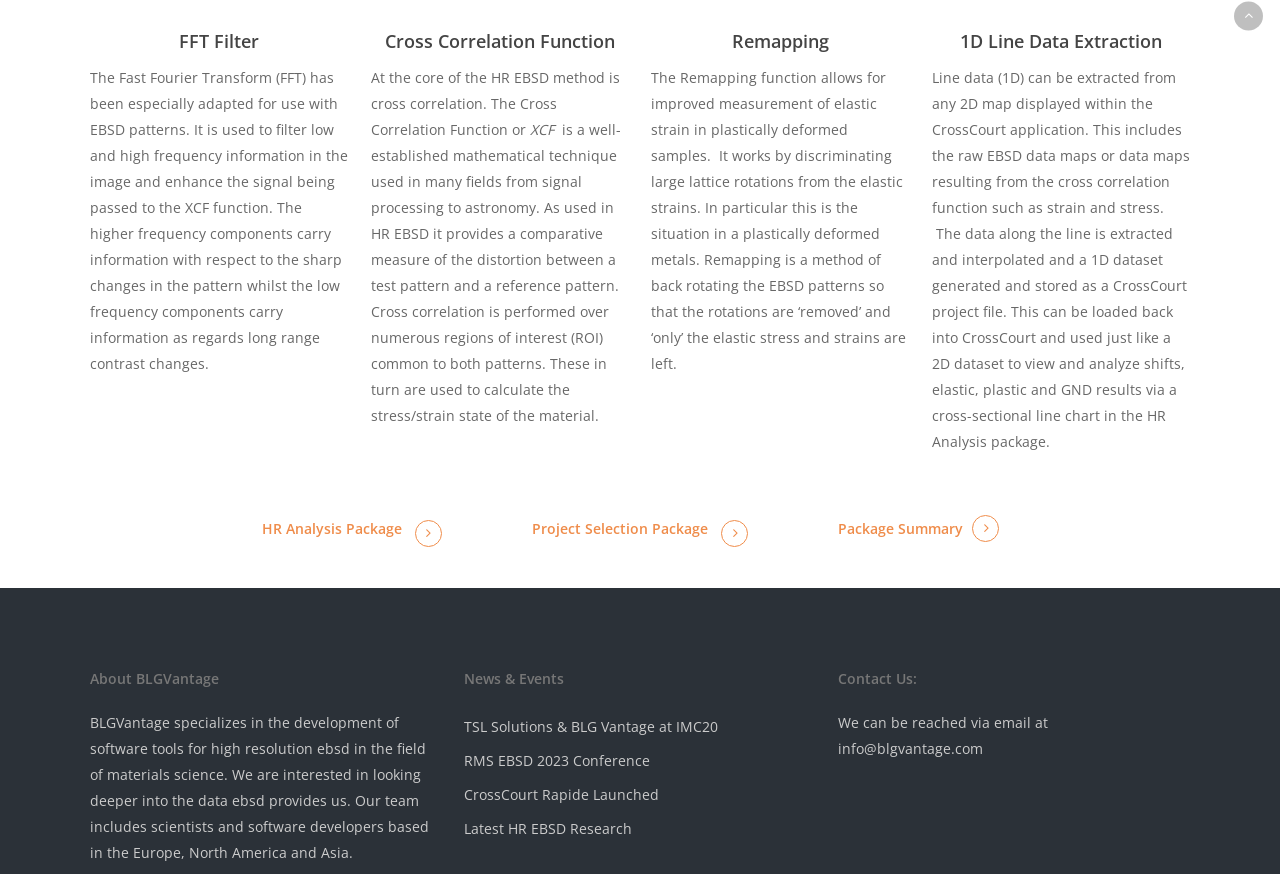Determine the bounding box coordinates of the area to click in order to meet this instruction: "Read about 'FFT Filter'".

[0.07, 0.028, 0.272, 0.065]